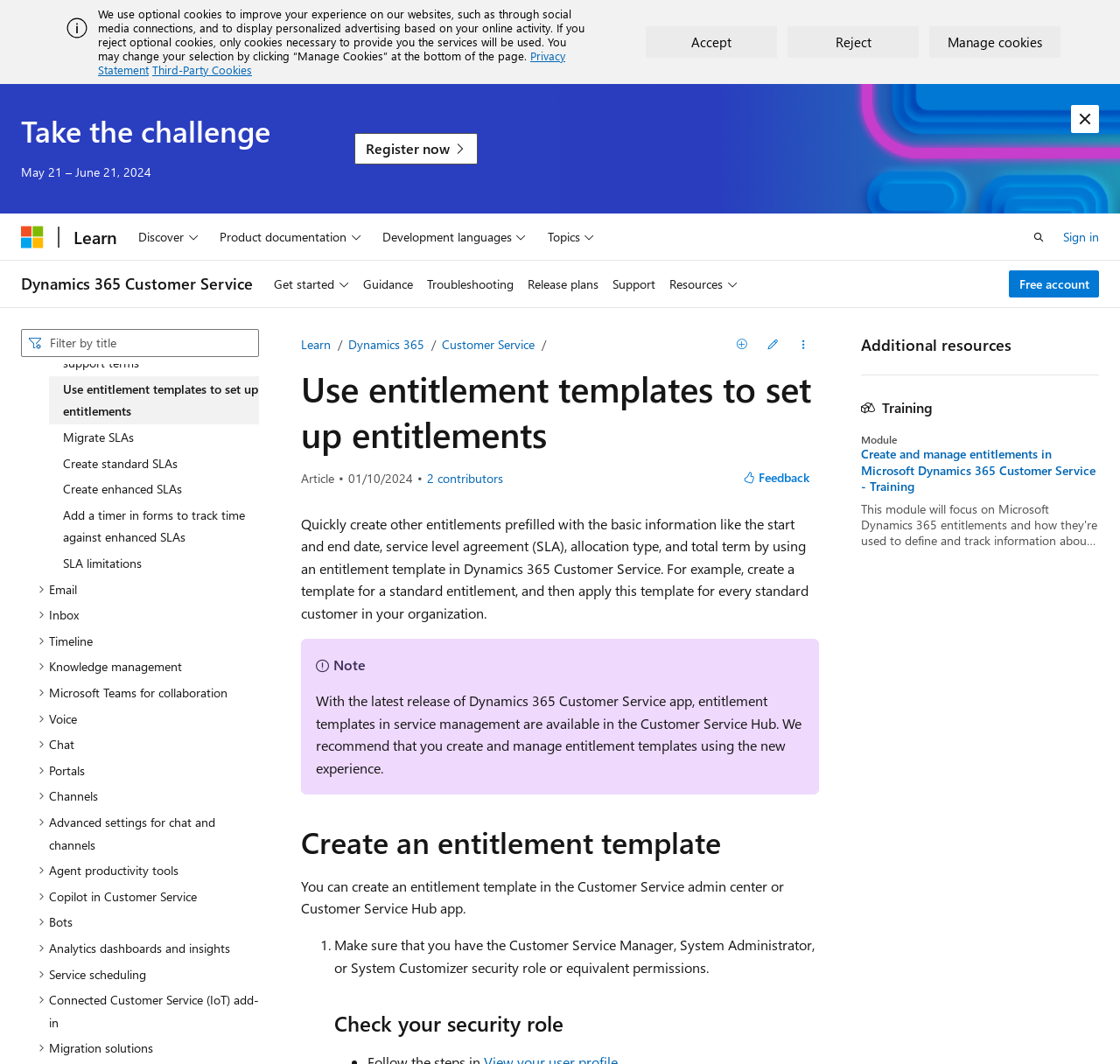Please determine the bounding box coordinates of the section I need to click to accomplish this instruction: "Click the 'Register now' button".

[0.316, 0.125, 0.427, 0.155]